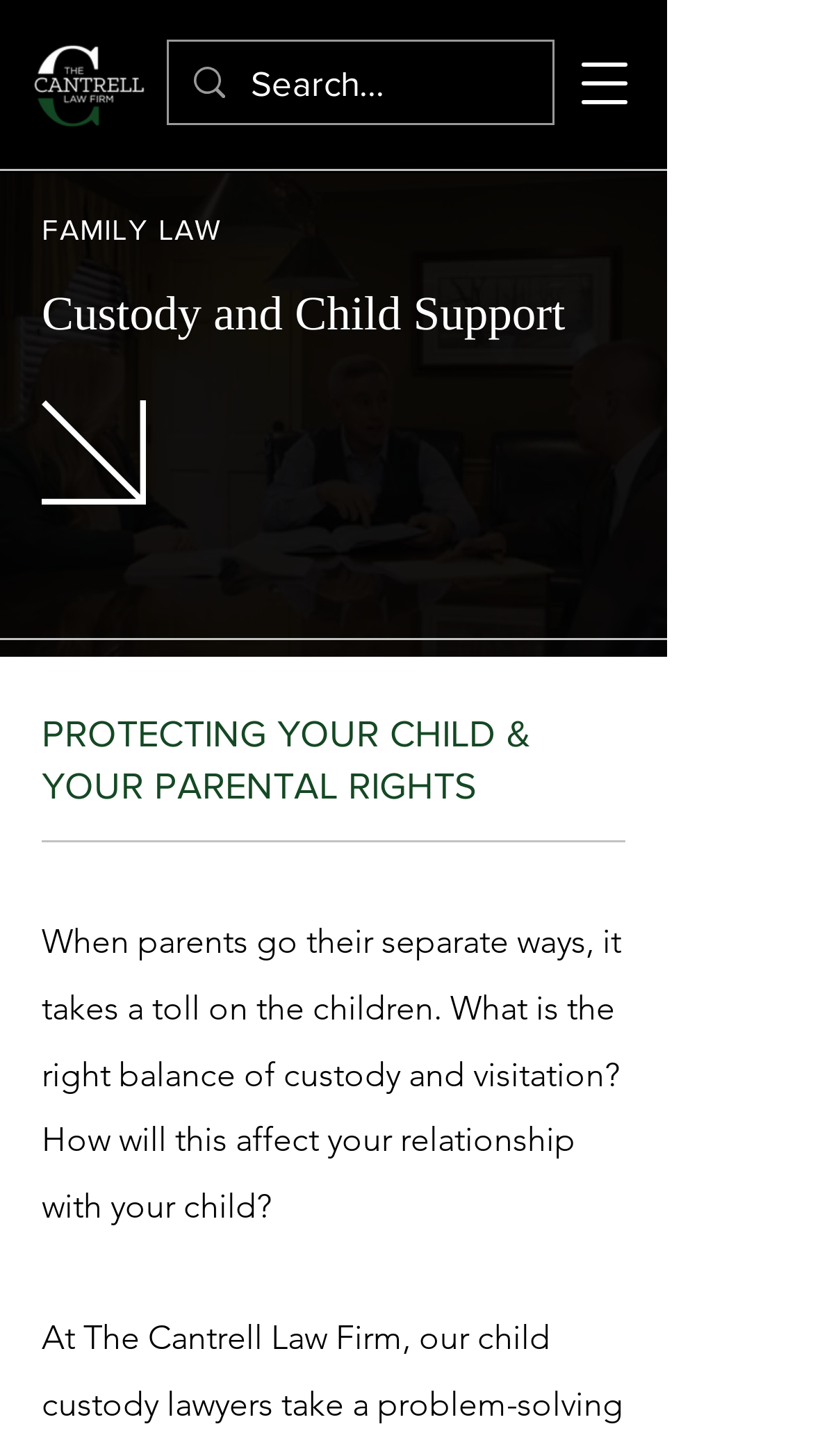From the screenshot, find the bounding box of the UI element matching this description: "aria-label="Search..." name="q" placeholder="Search..."". Supply the bounding box coordinates in the form [left, top, right, bottom], each a float between 0 and 1.

[0.308, 0.029, 0.582, 0.086]